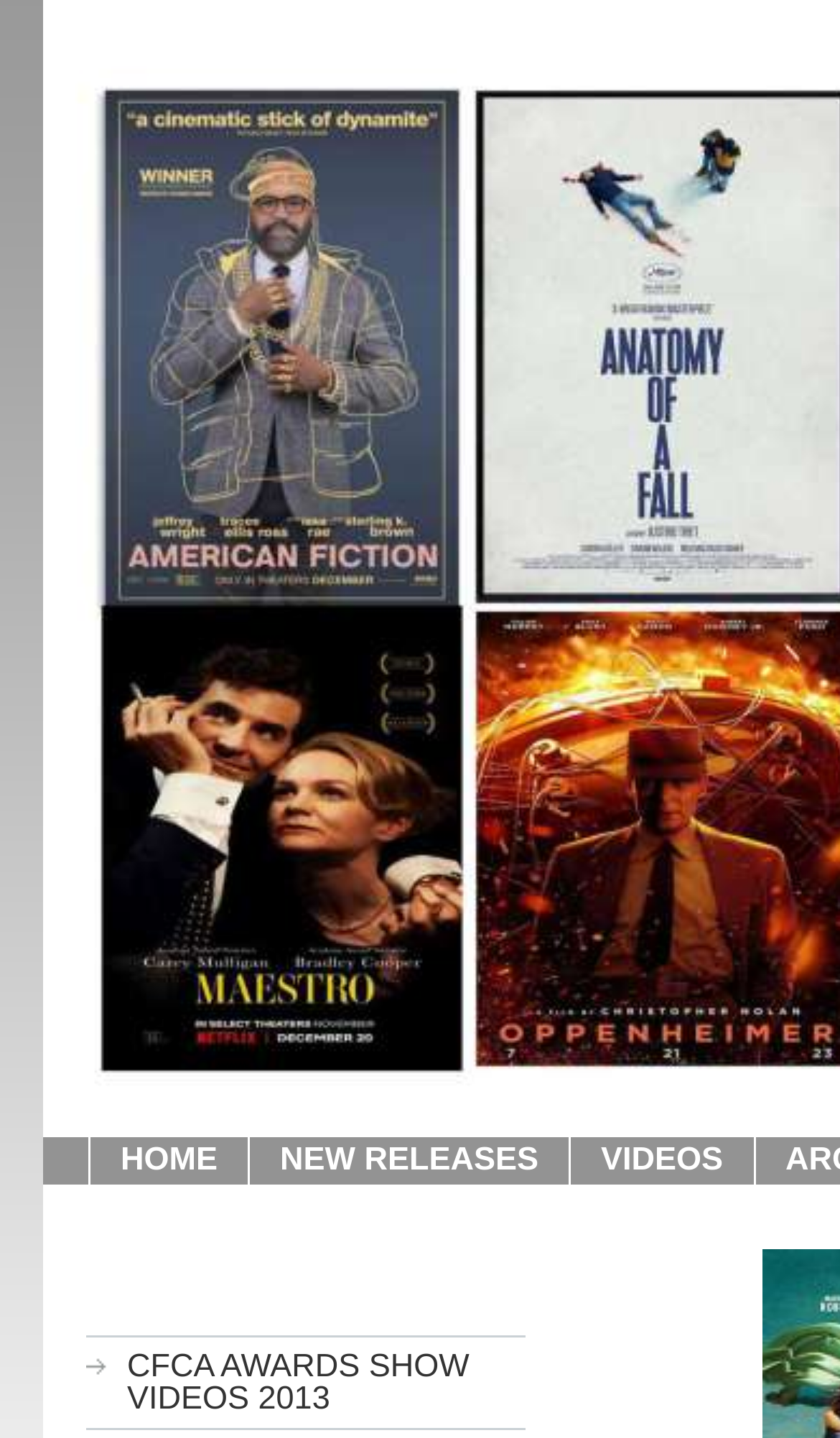Highlight the bounding box of the UI element that corresponds to this description: "NEW RELEASES".

[0.297, 0.789, 0.68, 0.825]